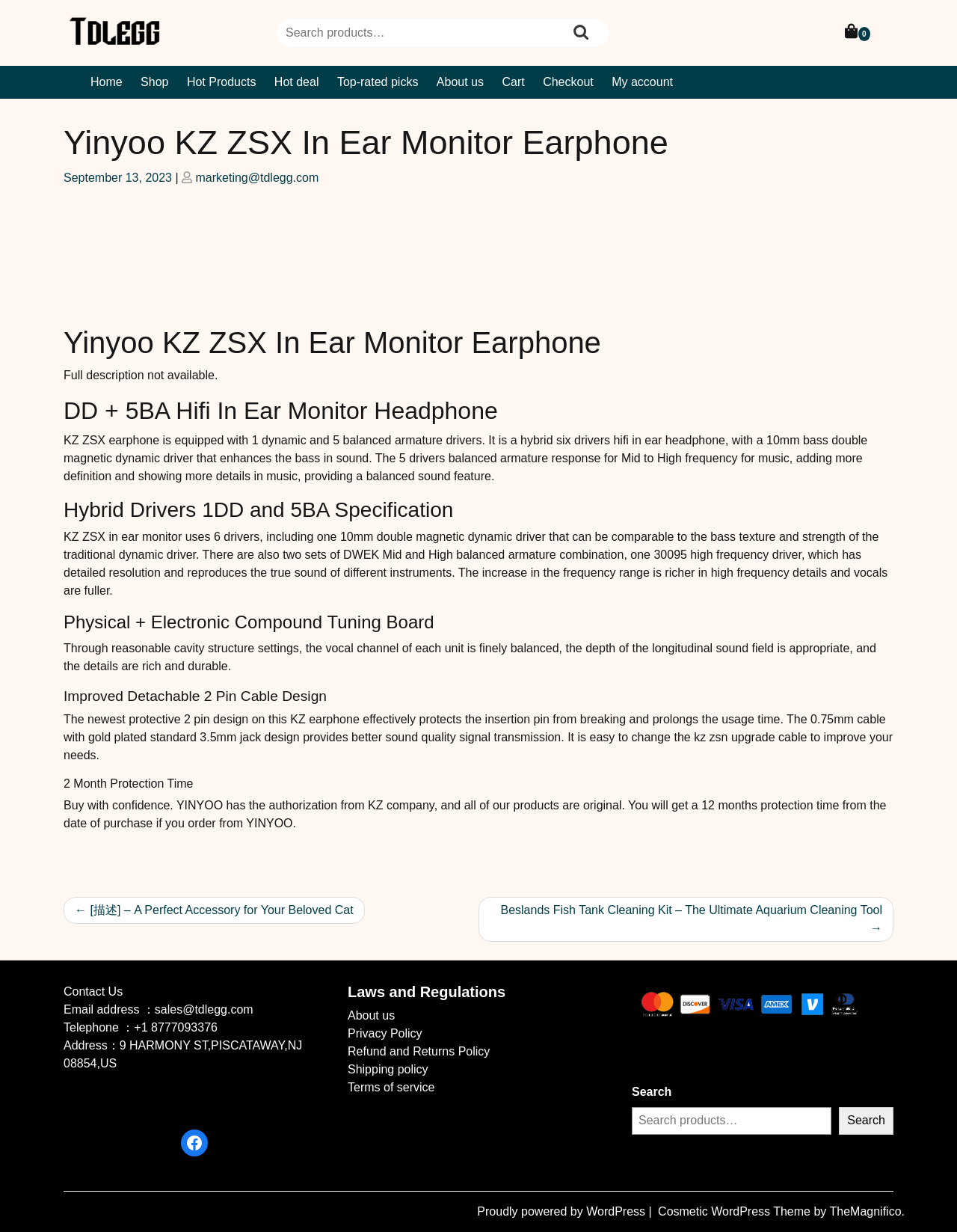How many navigation links are there in the top menu?
Using the image as a reference, answer the question with a short word or phrase.

9